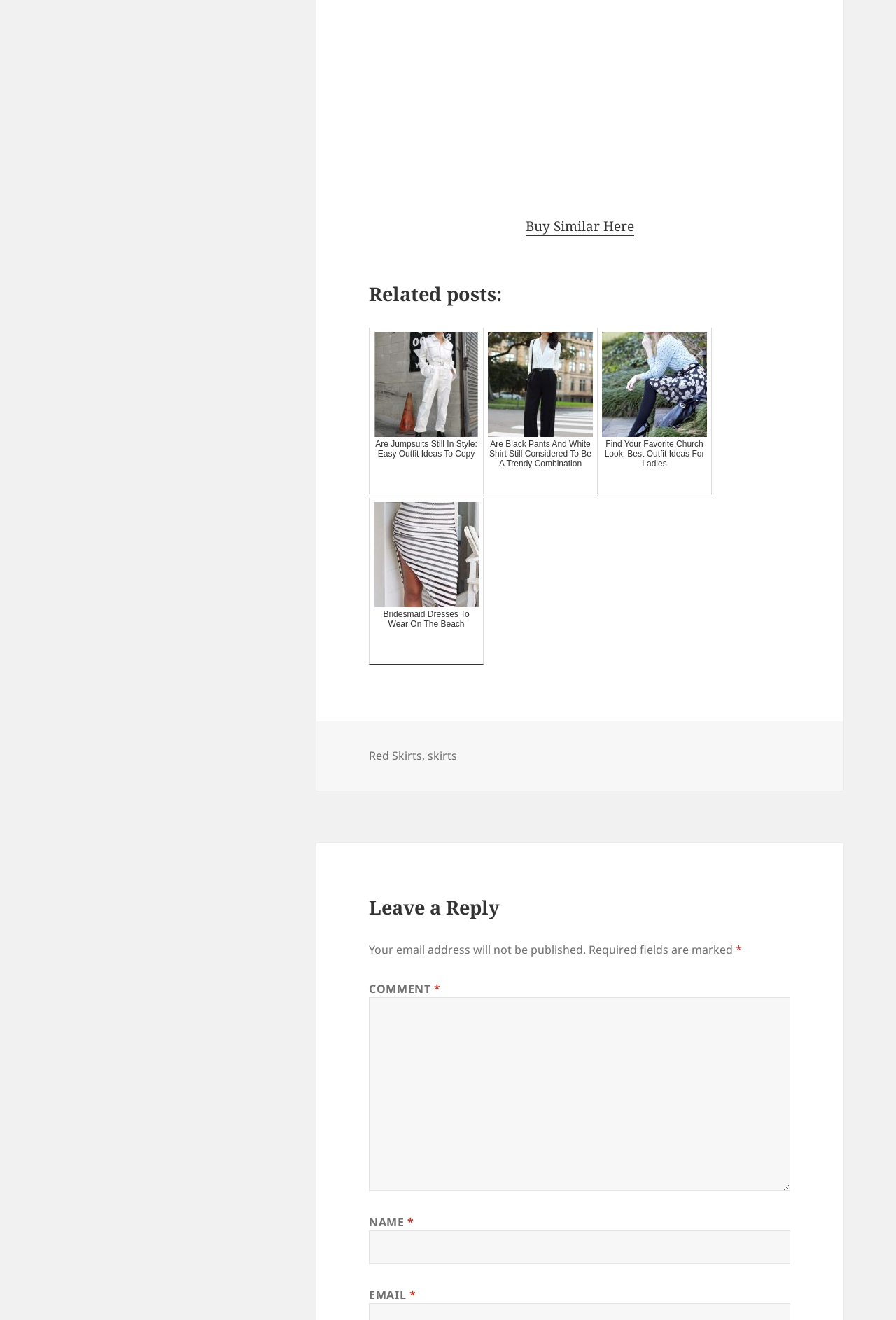What are the topics of the related posts?
Please answer using one word or phrase, based on the screenshot.

Fashion and style